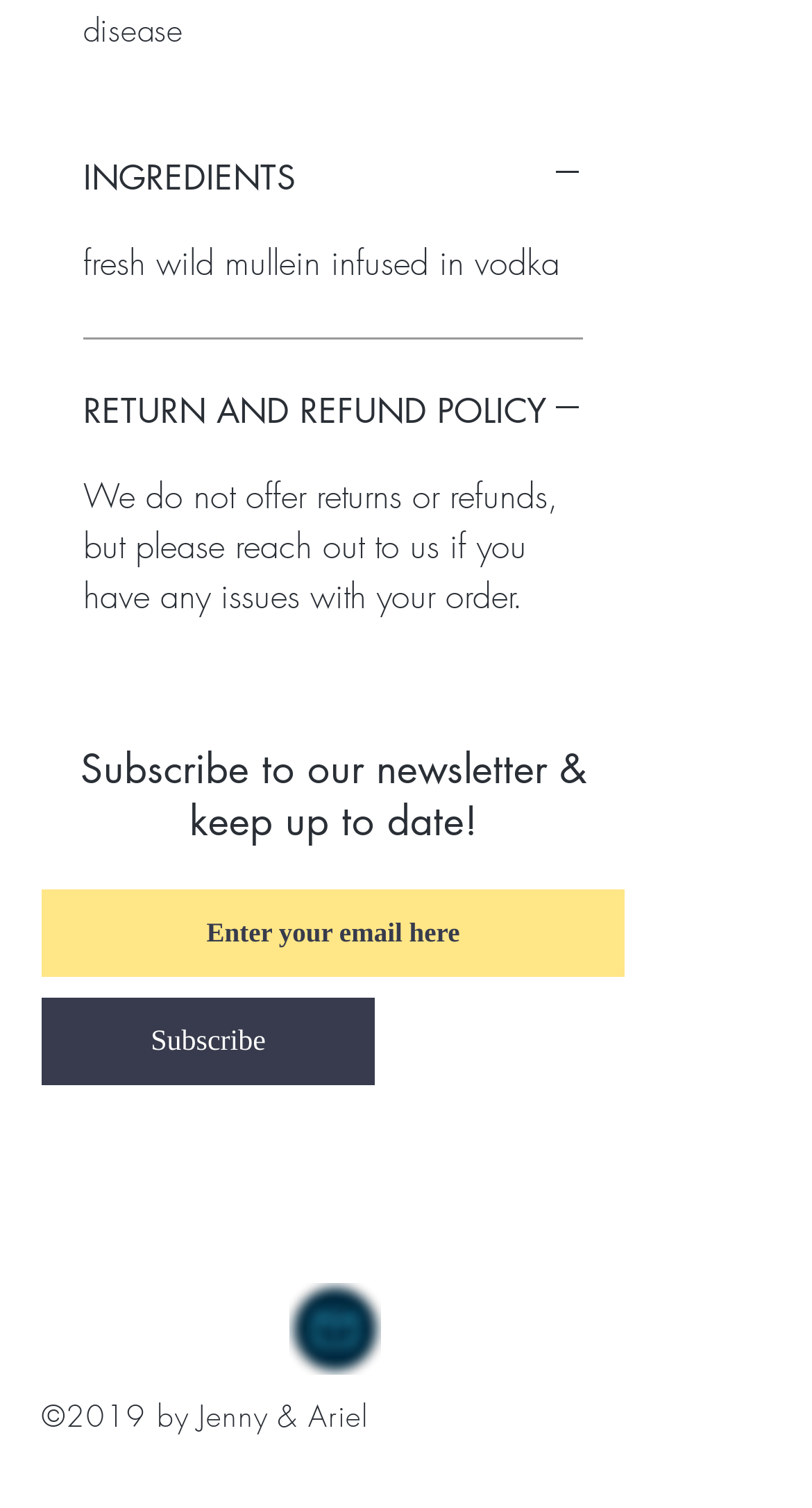What social media platform is linked?
Based on the image, give a one-word or short phrase answer.

Instagram